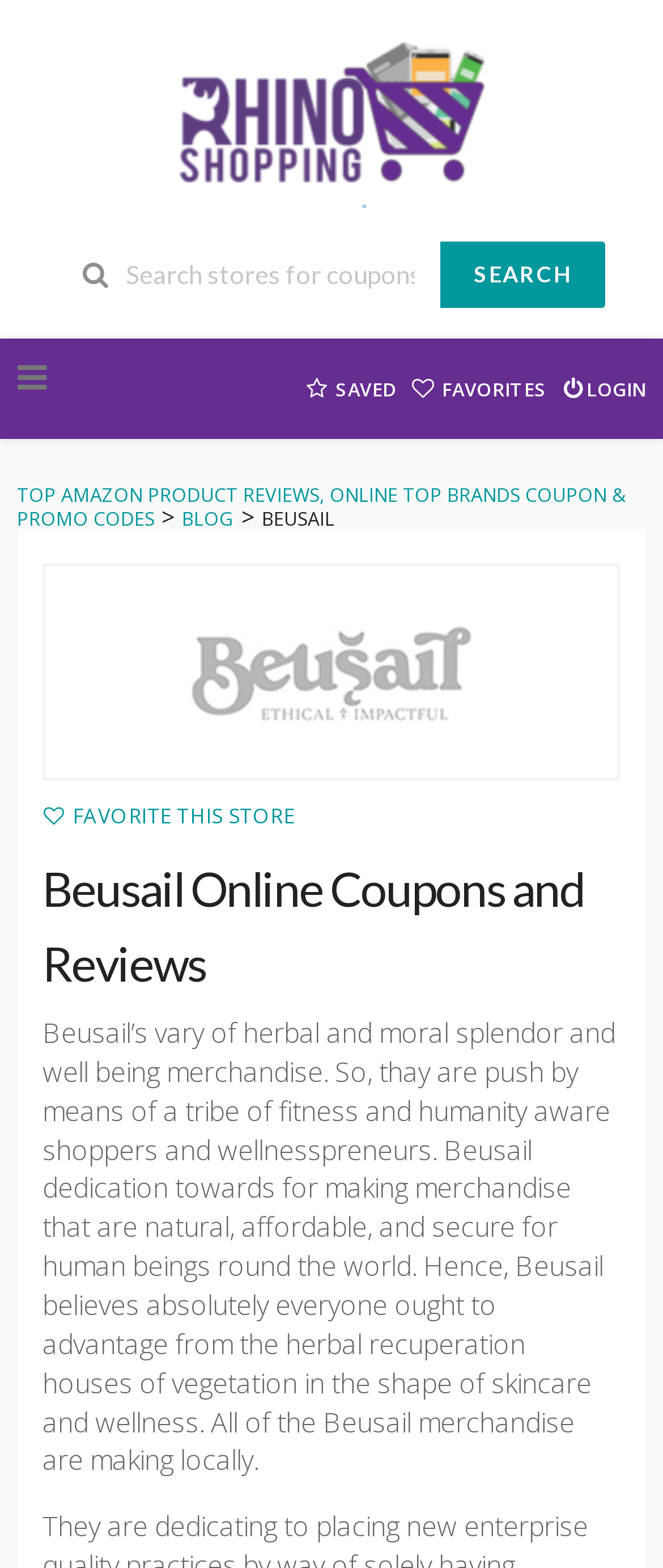Please determine the bounding box coordinates of the element's region to click for the following instruction: "Shop Beusail".

[0.064, 0.359, 0.936, 0.498]